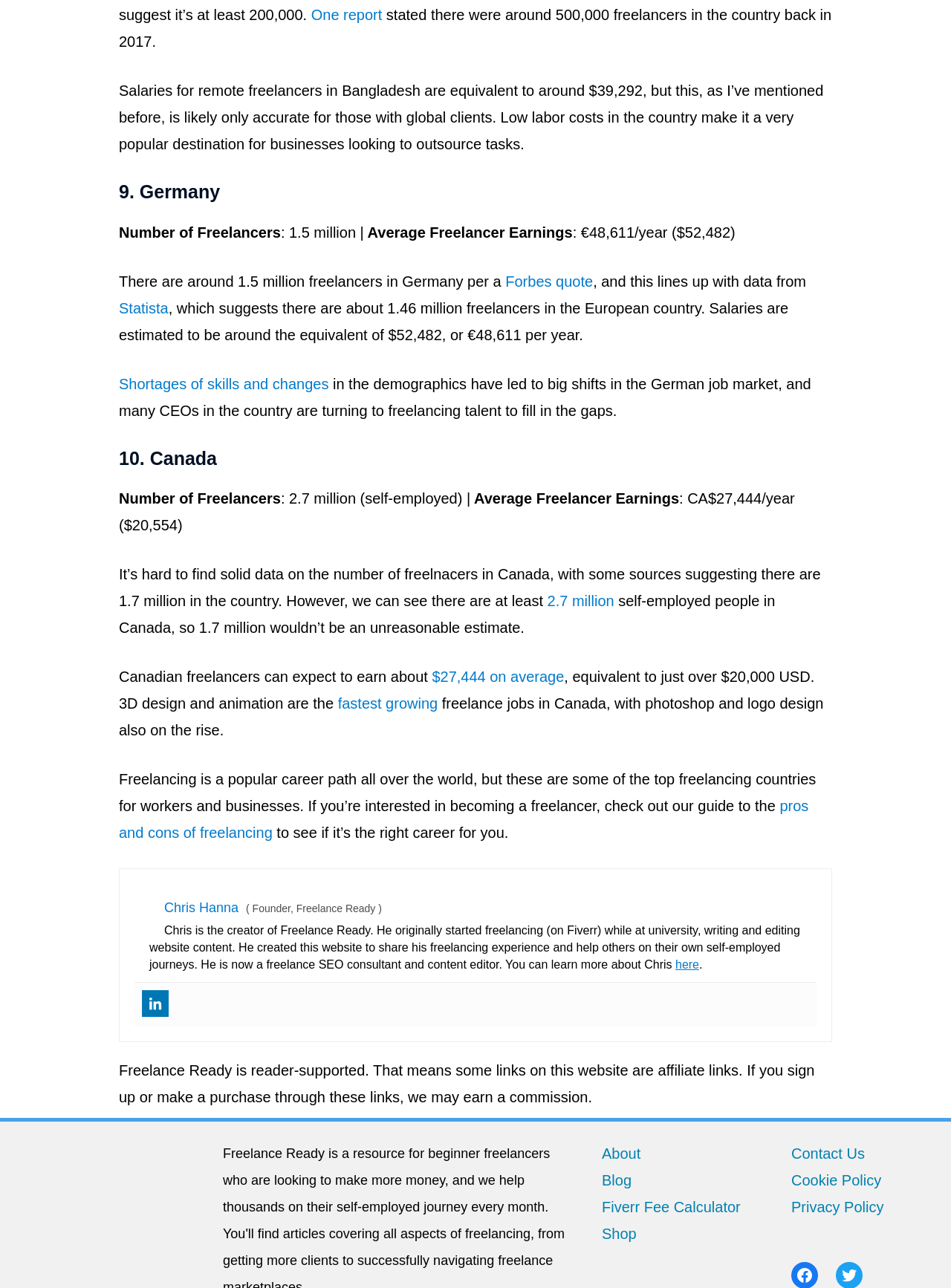Pinpoint the bounding box coordinates of the element to be clicked to execute the instruction: "Check the average freelancer earnings in Canada".

[0.495, 0.381, 0.714, 0.394]